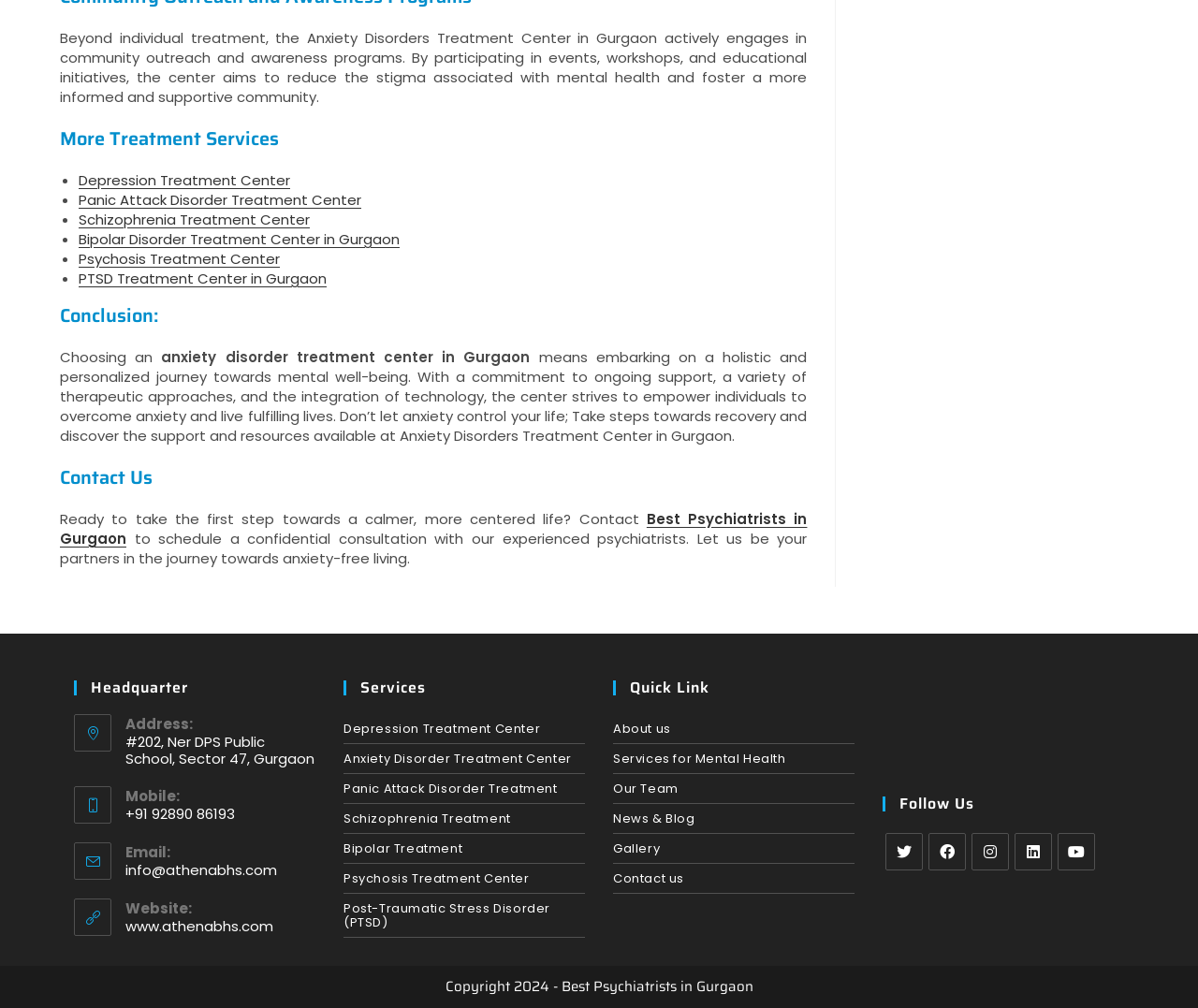Locate the bounding box of the UI element described by: "Bipolar Treatment" in the given webpage screenshot.

[0.287, 0.828, 0.488, 0.856]